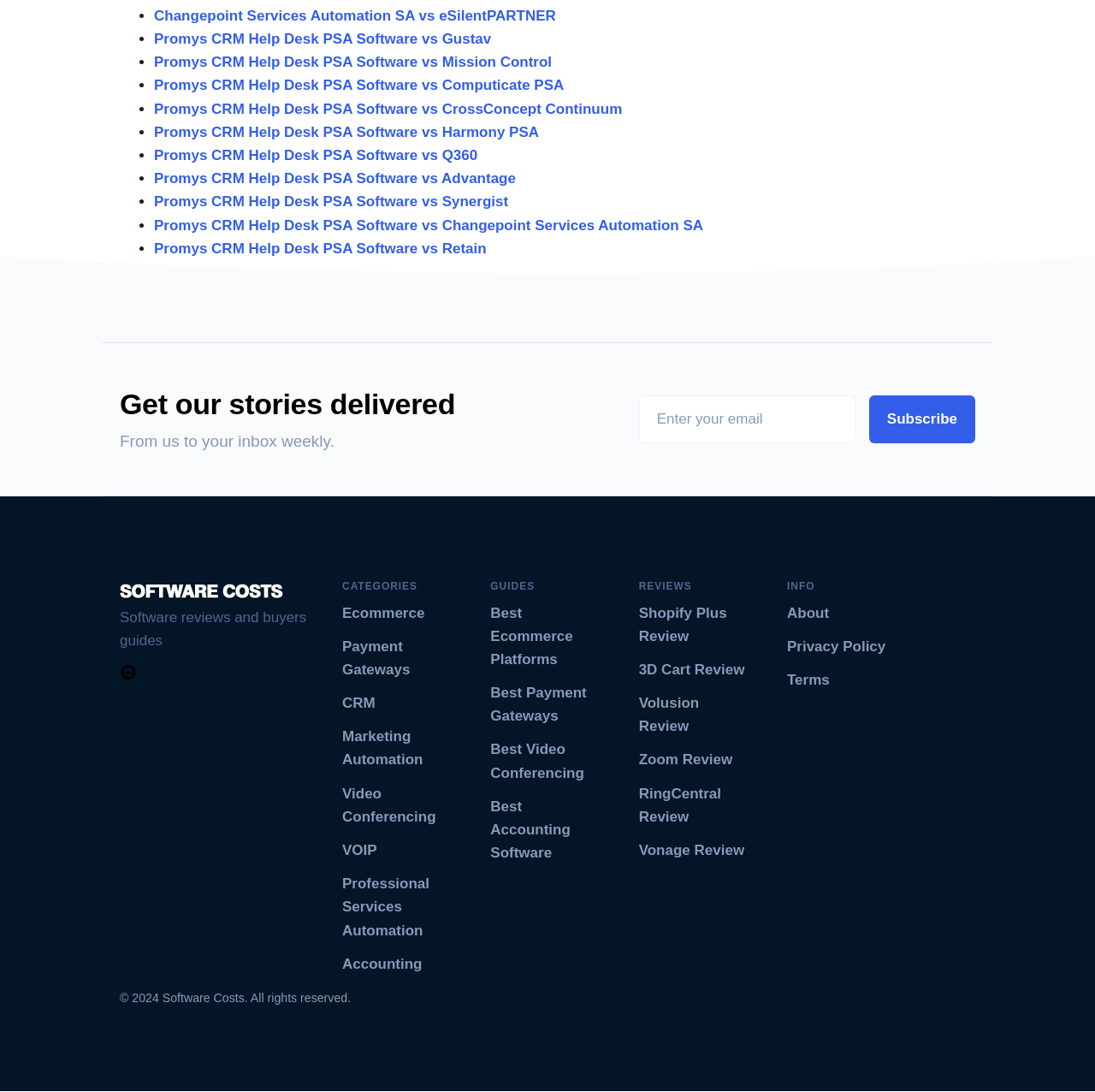What categories are listed on the webpage?
Look at the image and respond to the question as thoroughly as possible.

The webpage has a section titled 'CATEGORIES' which lists various categories such as Ecommerce, Payment Gateways, CRM, Marketing Automation, Video Conferencing, VOIP, Professional Services Automation, and Accounting. These categories are likely used to organize the website's content or reviews.